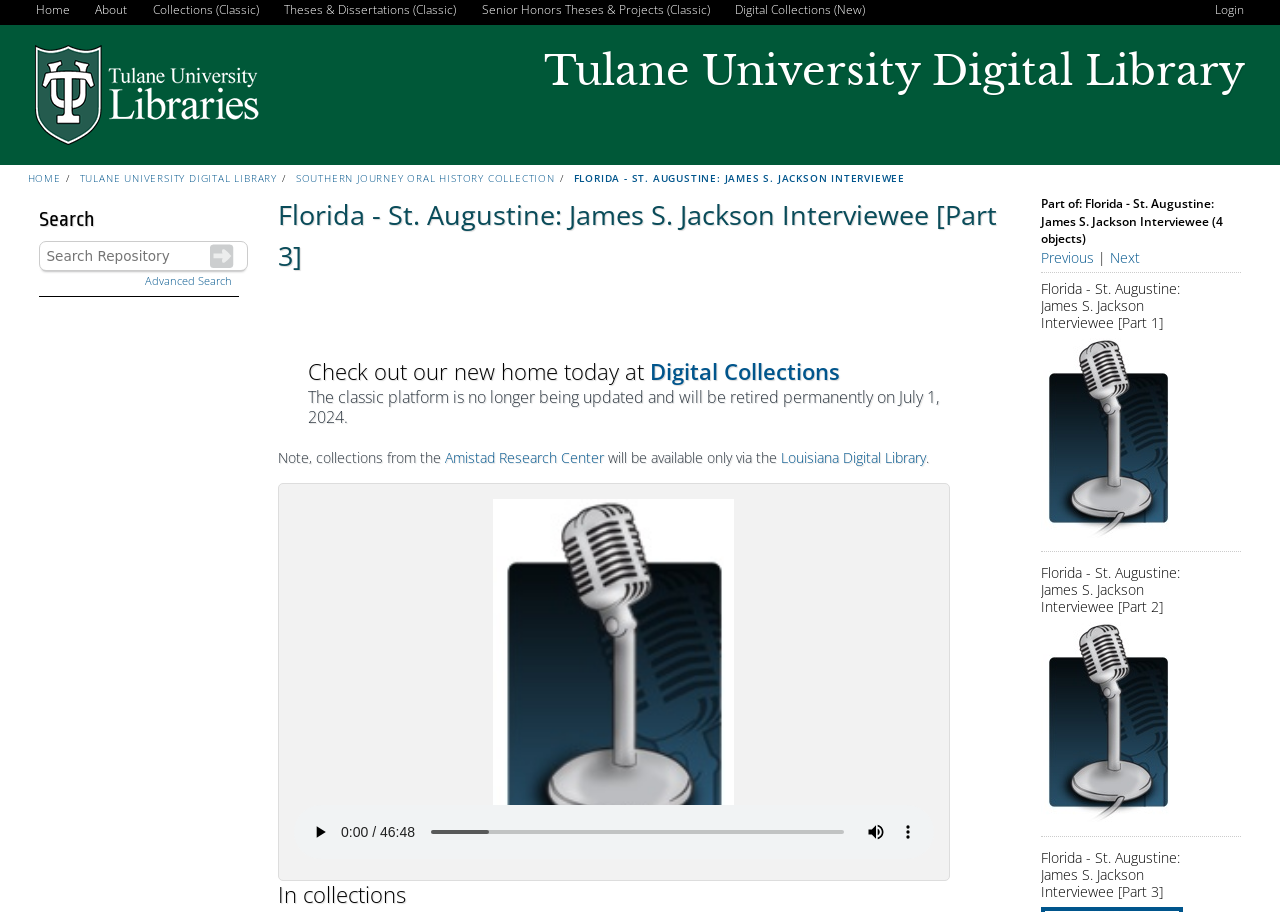Identify the bounding box coordinates of the section that should be clicked to achieve the task described: "Go to the 'Digital Collections' page".

[0.508, 0.392, 0.656, 0.424]